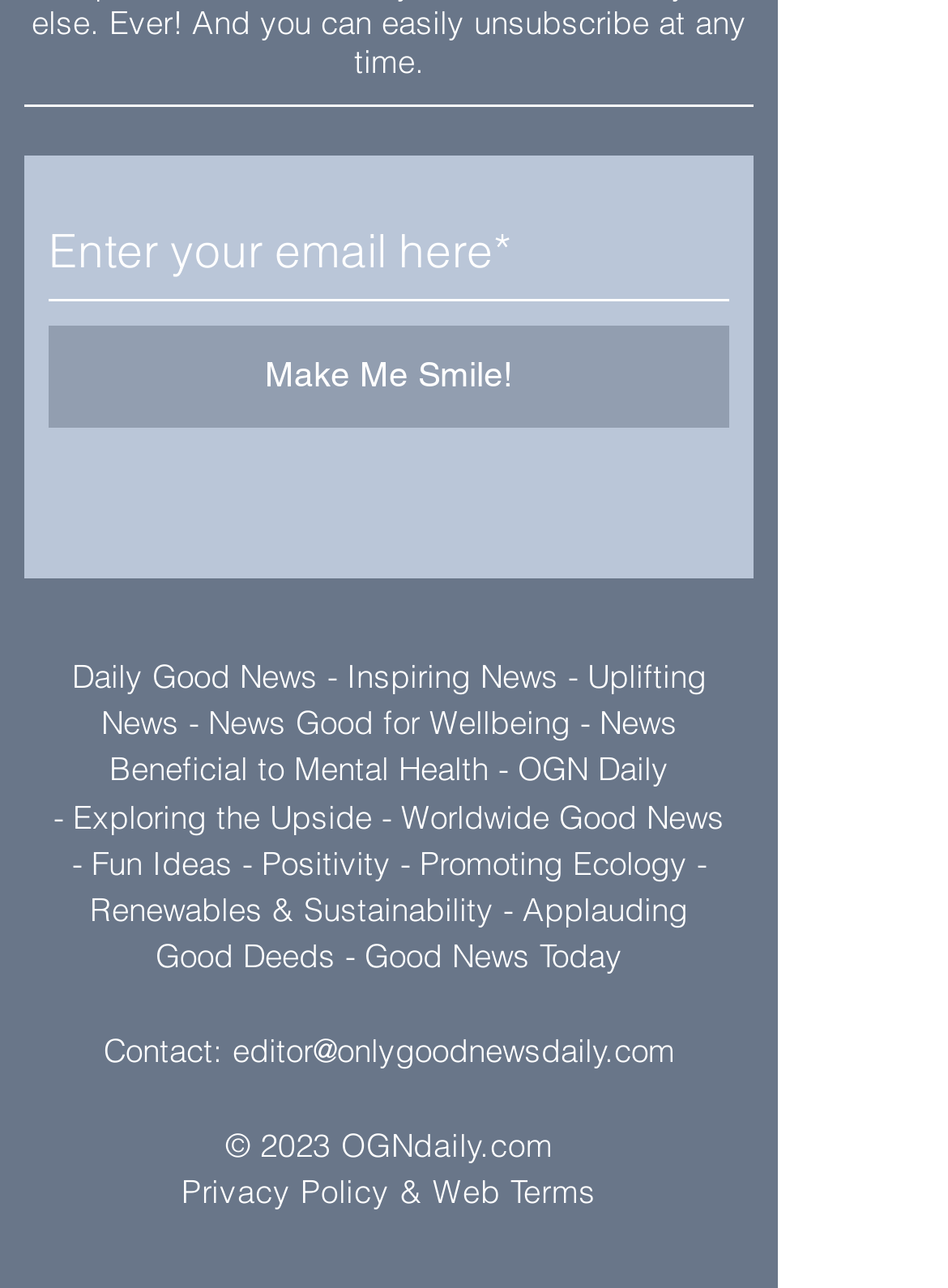Analyze the image and give a detailed response to the question:
What is the copyright year?

The StaticText element at the bottom of the page reads '© 2023 OGNdaily.com', indicating that the copyright year is 2023.